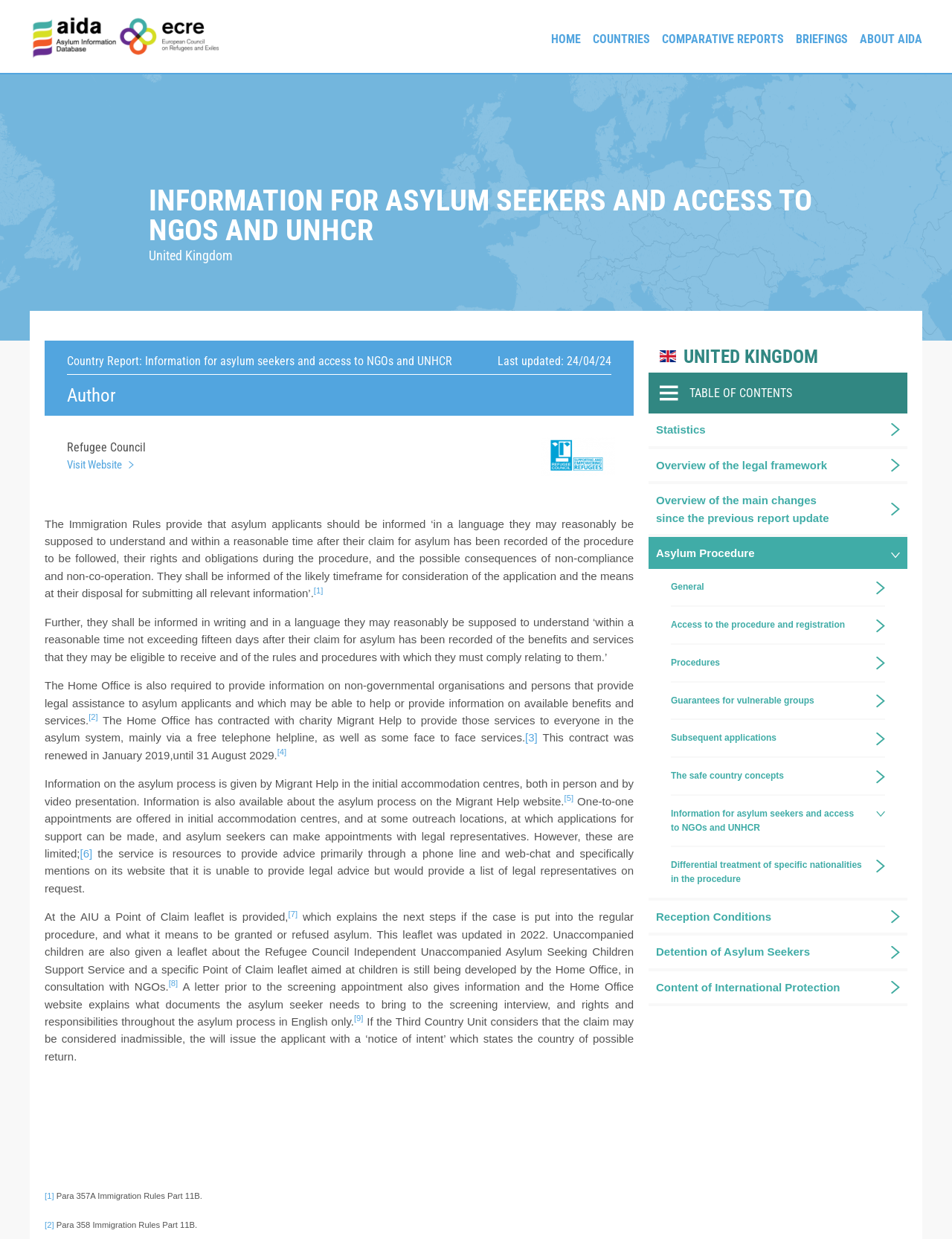Please identify the bounding box coordinates of where to click in order to follow the instruction: "Read the 'Information for asylum seekers and access to NGOs and UNHCR' article".

[0.681, 0.275, 0.953, 0.812]